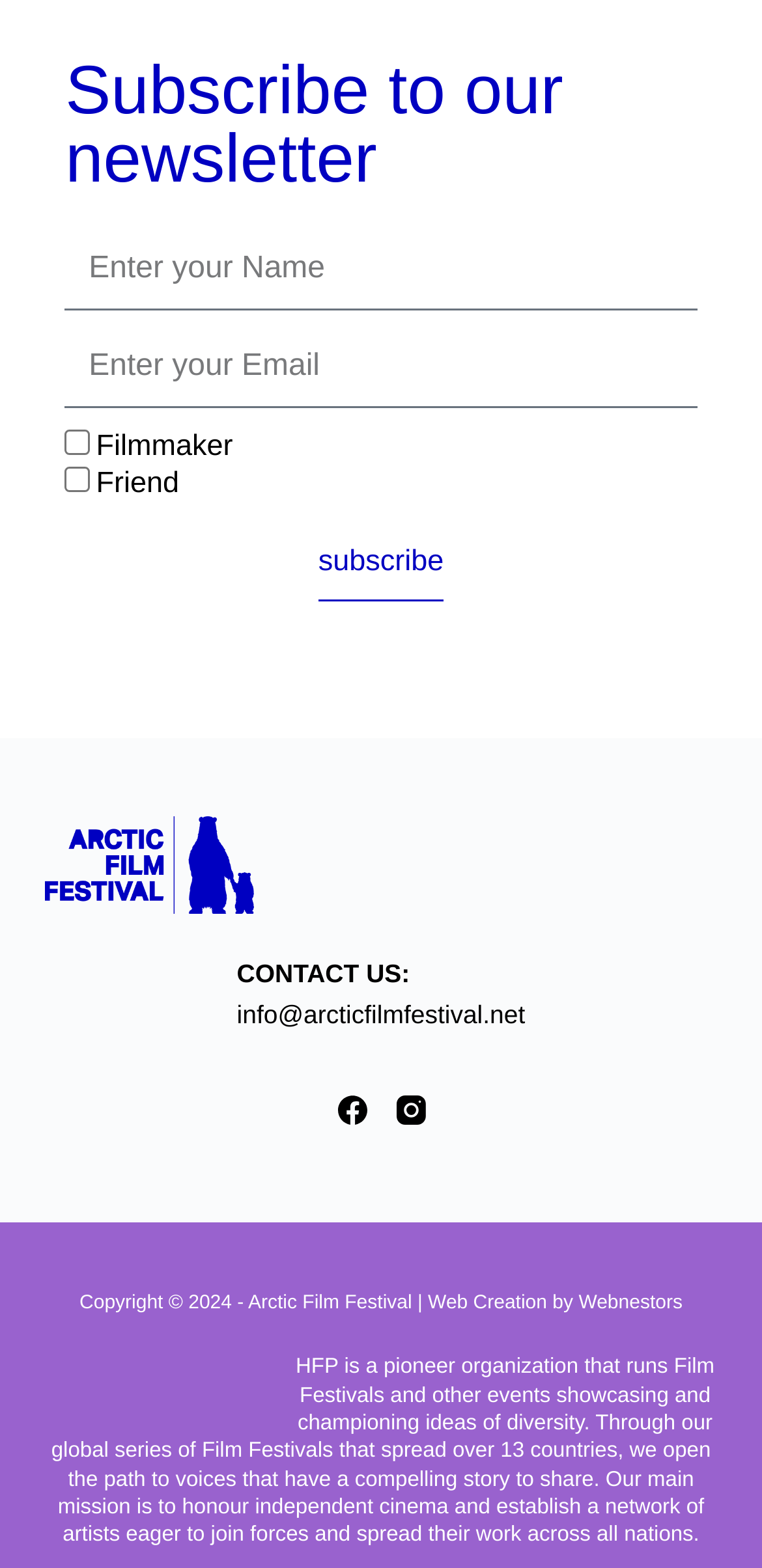How many social media links are available?
Based on the visual details in the image, please answer the question thoroughly.

By examining the webpage, I found two social media links, one for Facebook and one for Instagram, which are located at the bottom of the page.